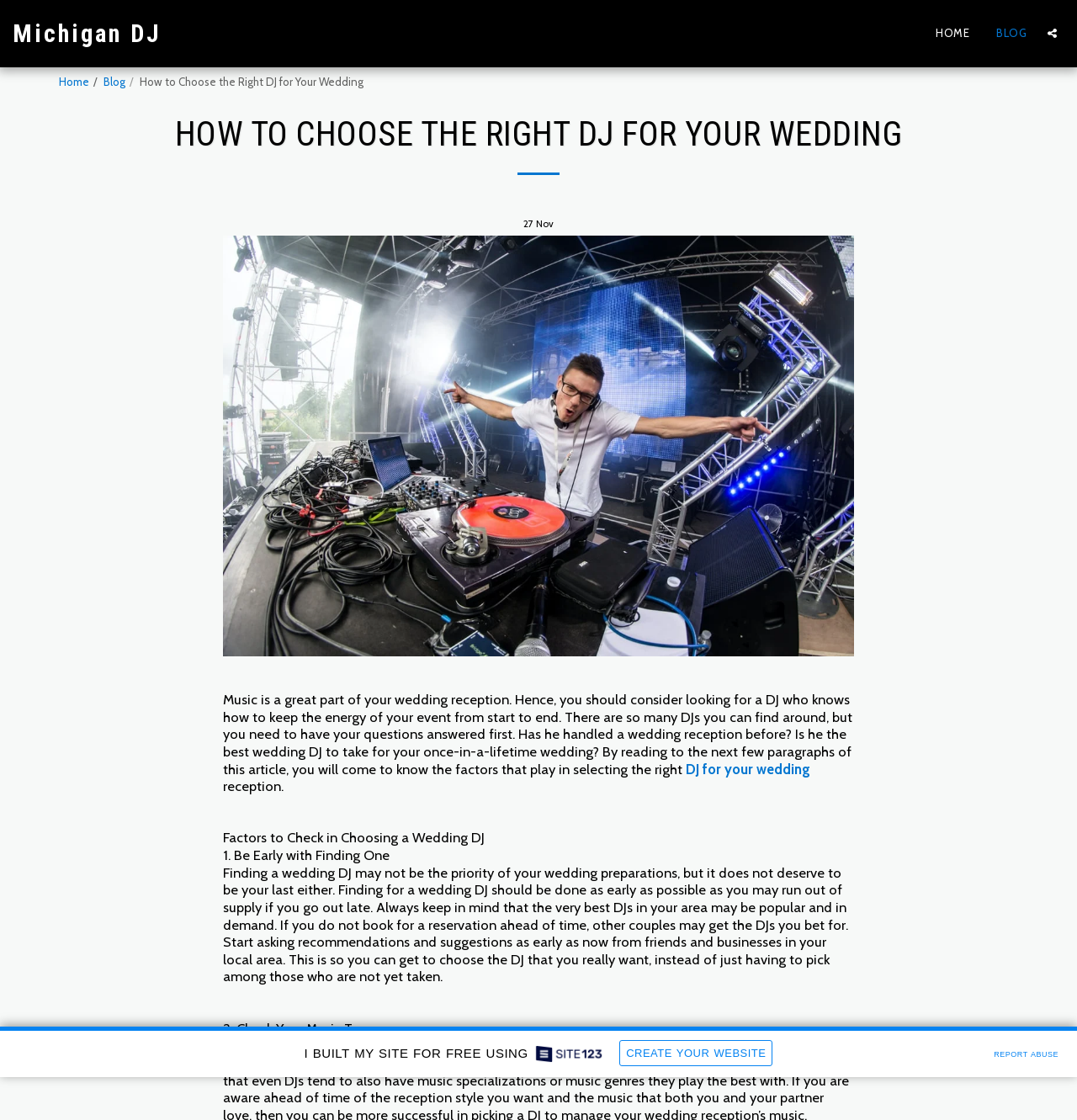What is the topic of the article?
Please answer the question with a single word or phrase, referencing the image.

Choosing a wedding DJ